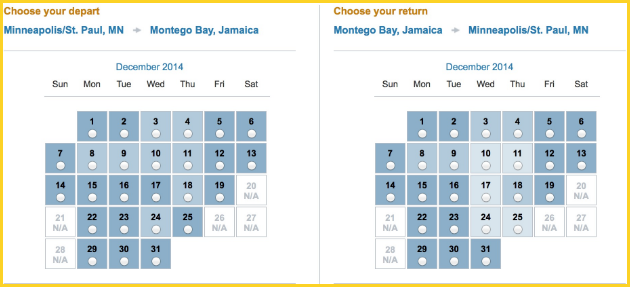Please give a short response to the question using one word or a phrase:
What is the purpose of the calendars?

To plan trip effectively